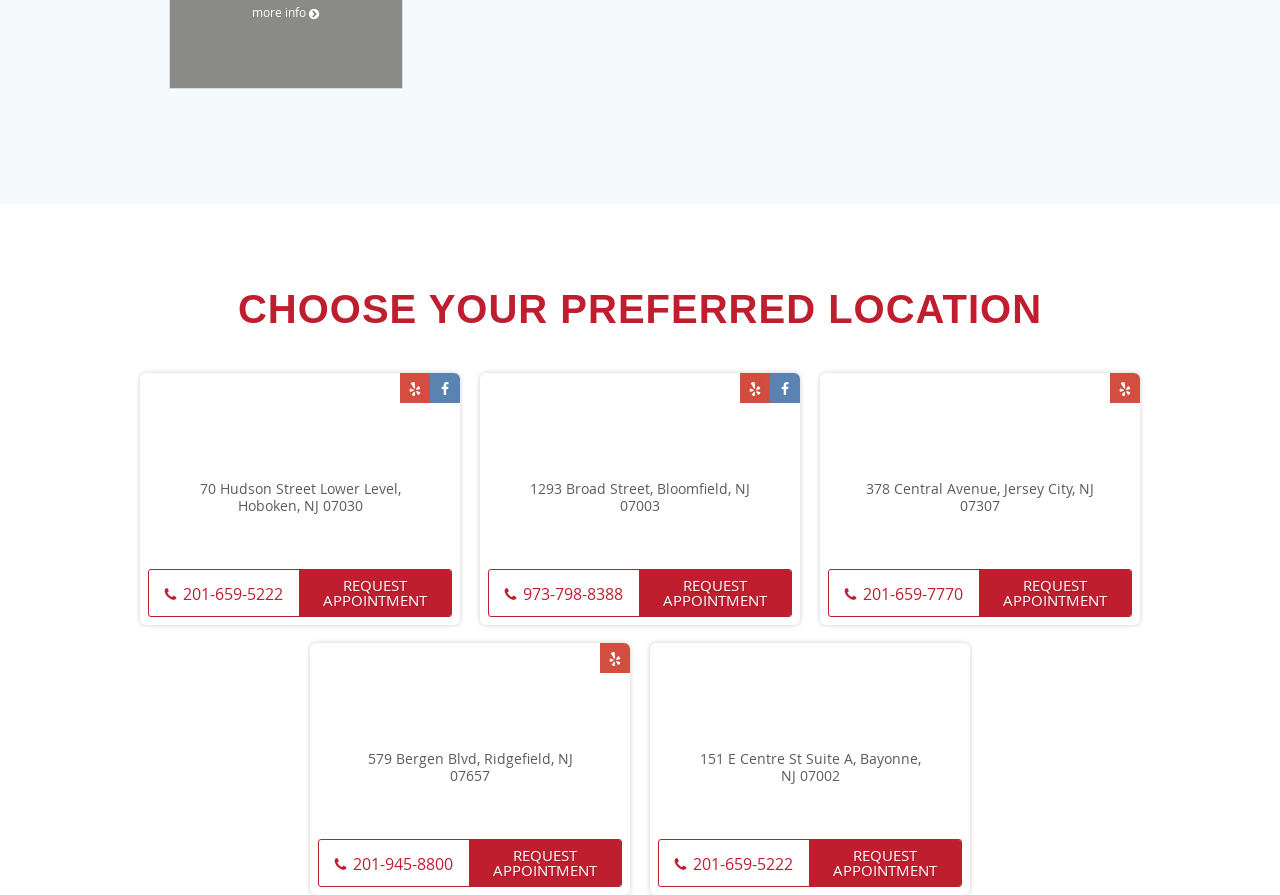Kindly determine the bounding box coordinates of the area that needs to be clicked to fulfill this instruction: "Learn more about FRS advantages".

None